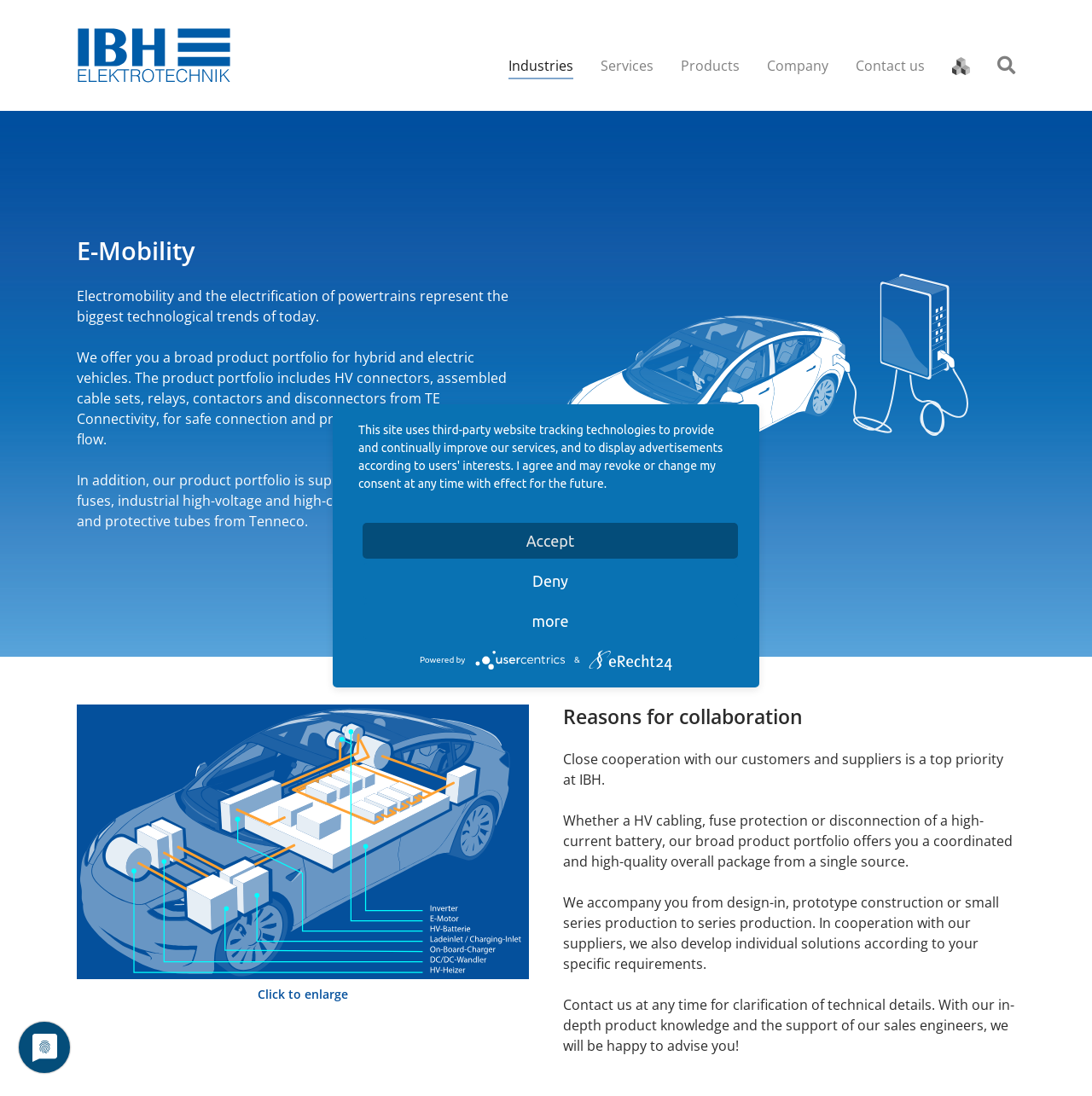What is the purpose of the company's collaboration with customers and suppliers? Please answer the question using a single word or phrase based on the image.

To provide a coordinated and high-quality overall package